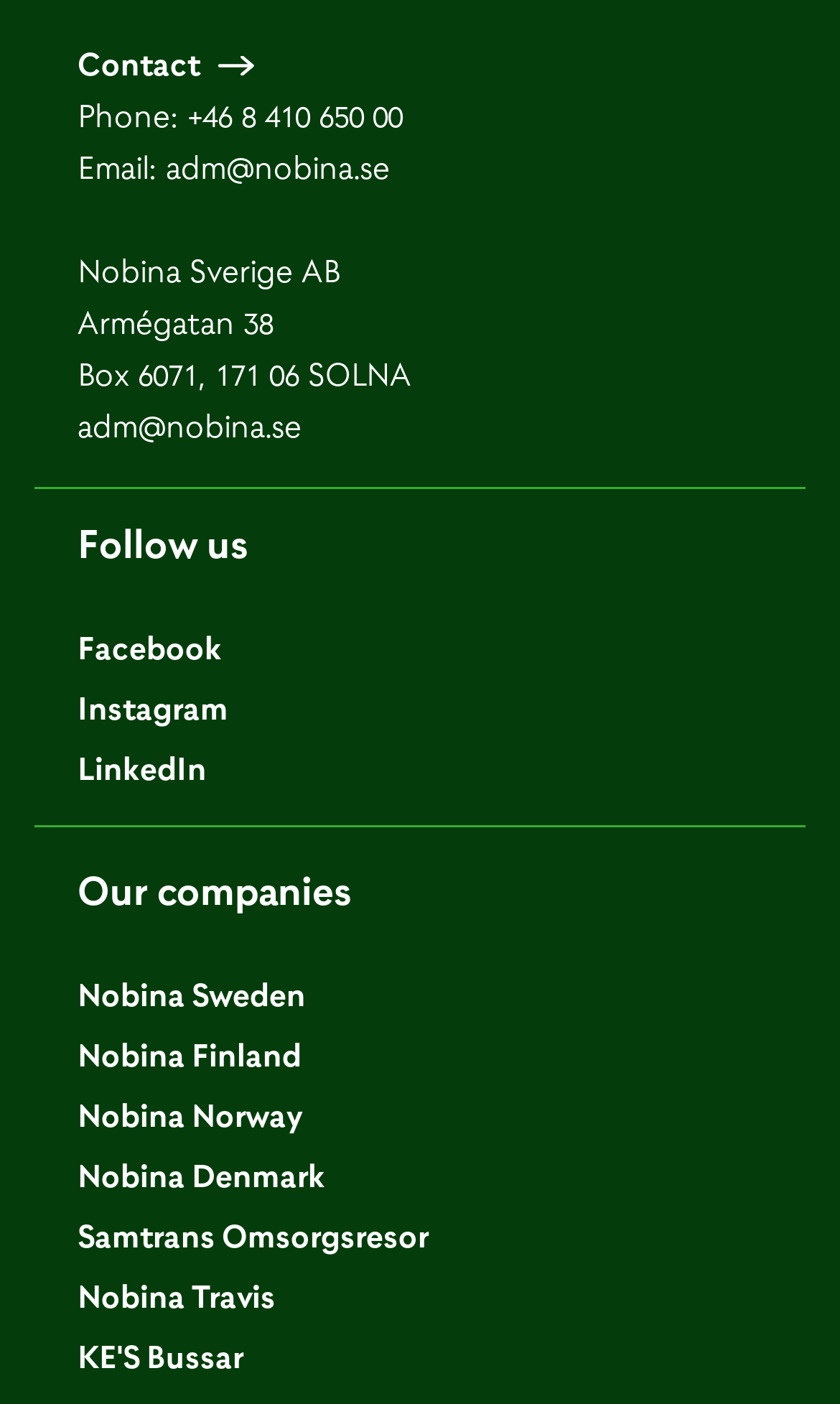Determine the bounding box coordinates for the clickable element to execute this instruction: "Explore August 2019 archives". Provide the coordinates as four float numbers between 0 and 1, i.e., [left, top, right, bottom].

None